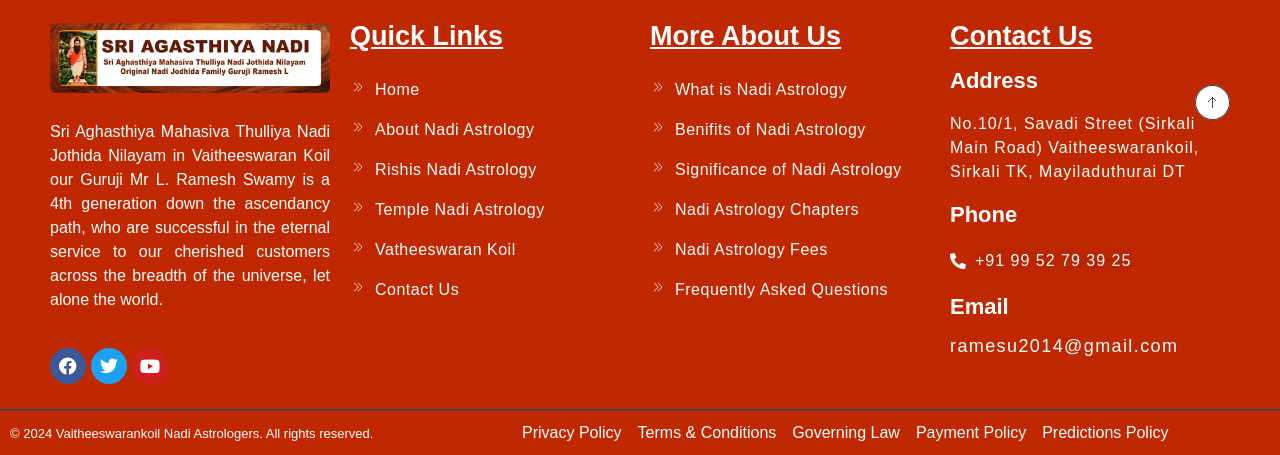Please find and report the bounding box coordinates of the element to click in order to perform the following action: "Contact Us". The coordinates should be expressed as four float numbers between 0 and 1, in the format [left, top, right, bottom].

[0.273, 0.593, 0.492, 0.681]